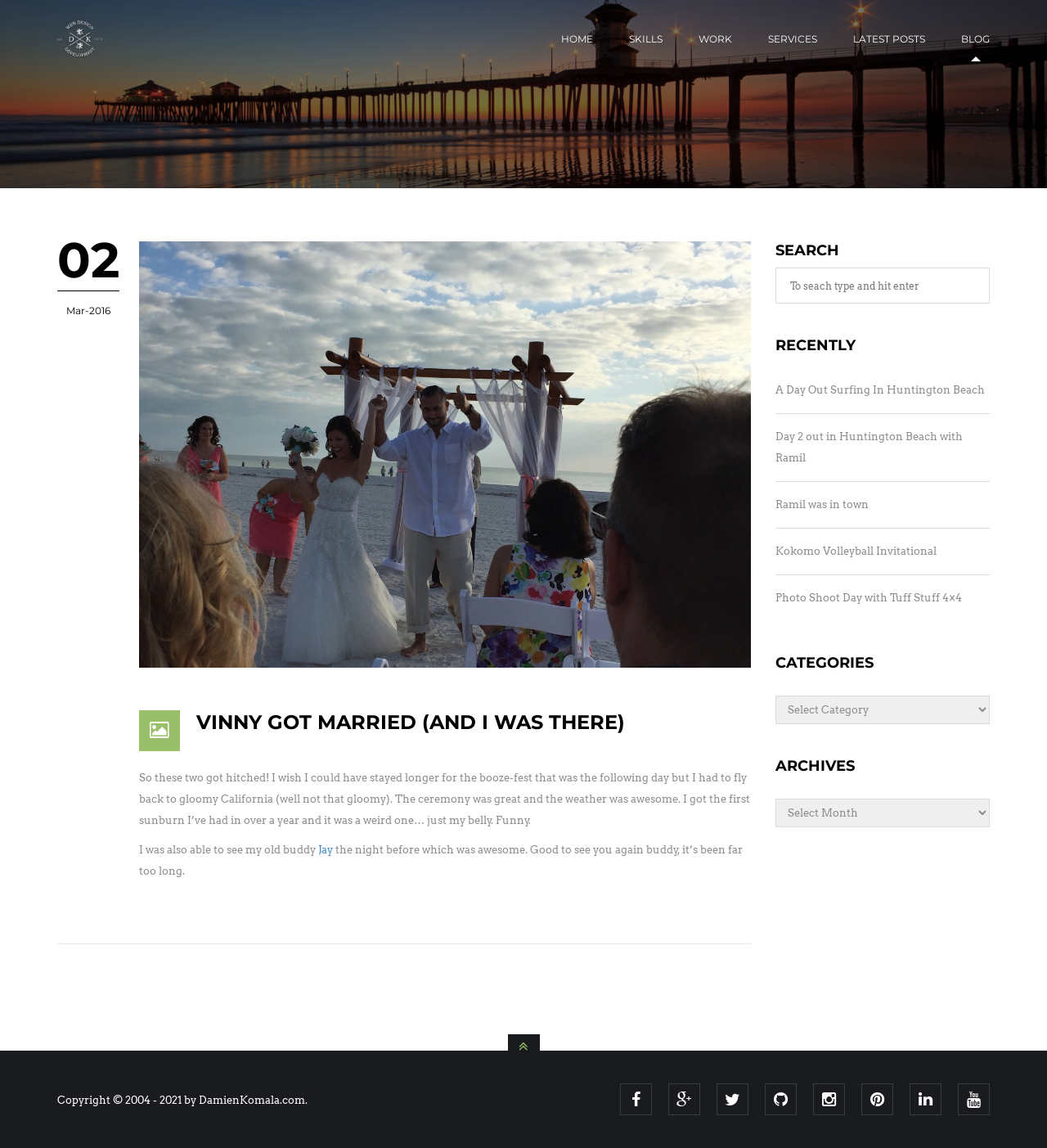Show the bounding box coordinates for the HTML element as described: "Skills".

[0.601, 0.0, 0.633, 0.068]